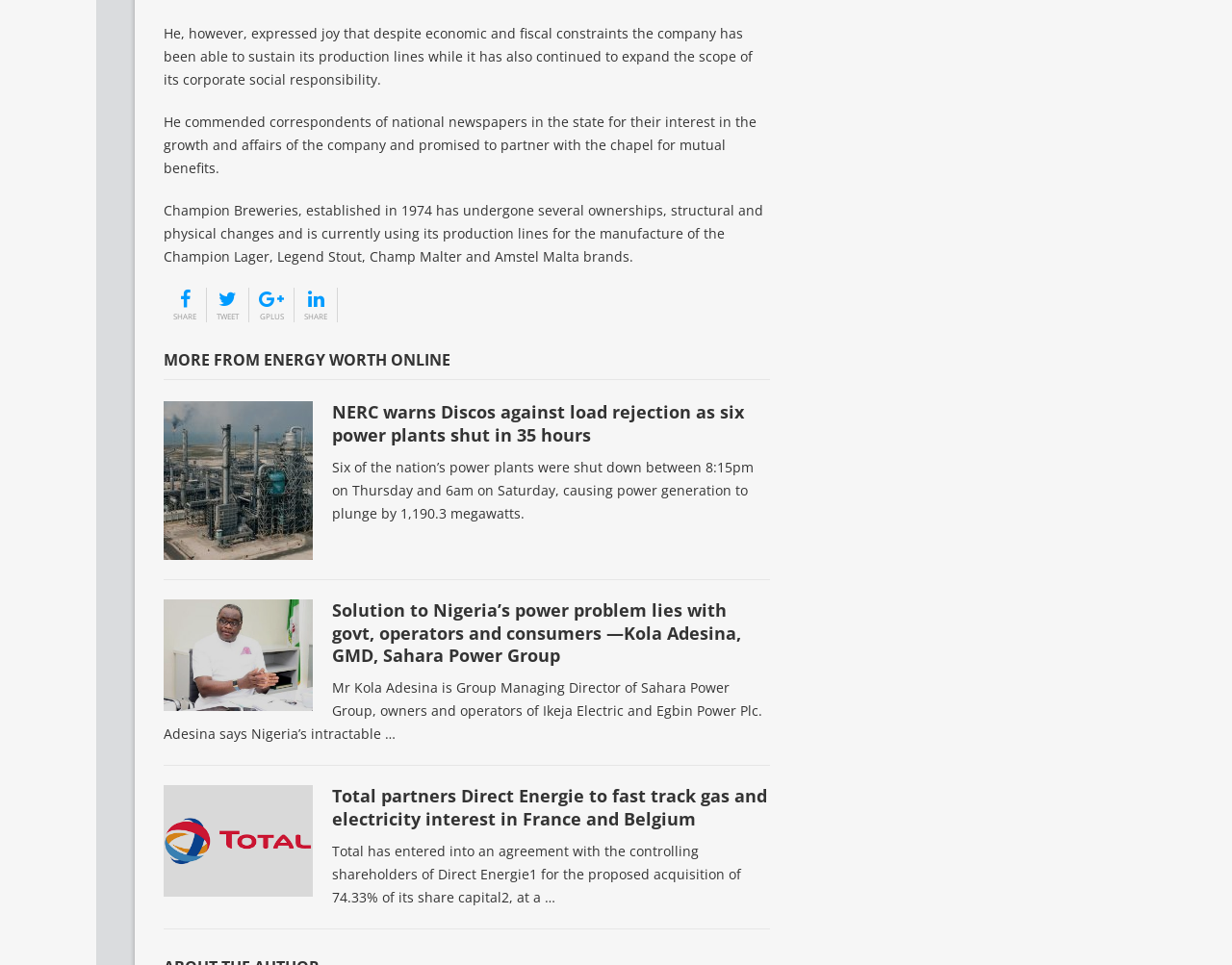Locate the bounding box coordinates of the area you need to click to fulfill this instruction: 'Read more about NERC warns Discos against load rejection as six power plants shut in 35 hours'. The coordinates must be in the form of four float numbers ranging from 0 to 1: [left, top, right, bottom].

[0.27, 0.415, 0.604, 0.462]